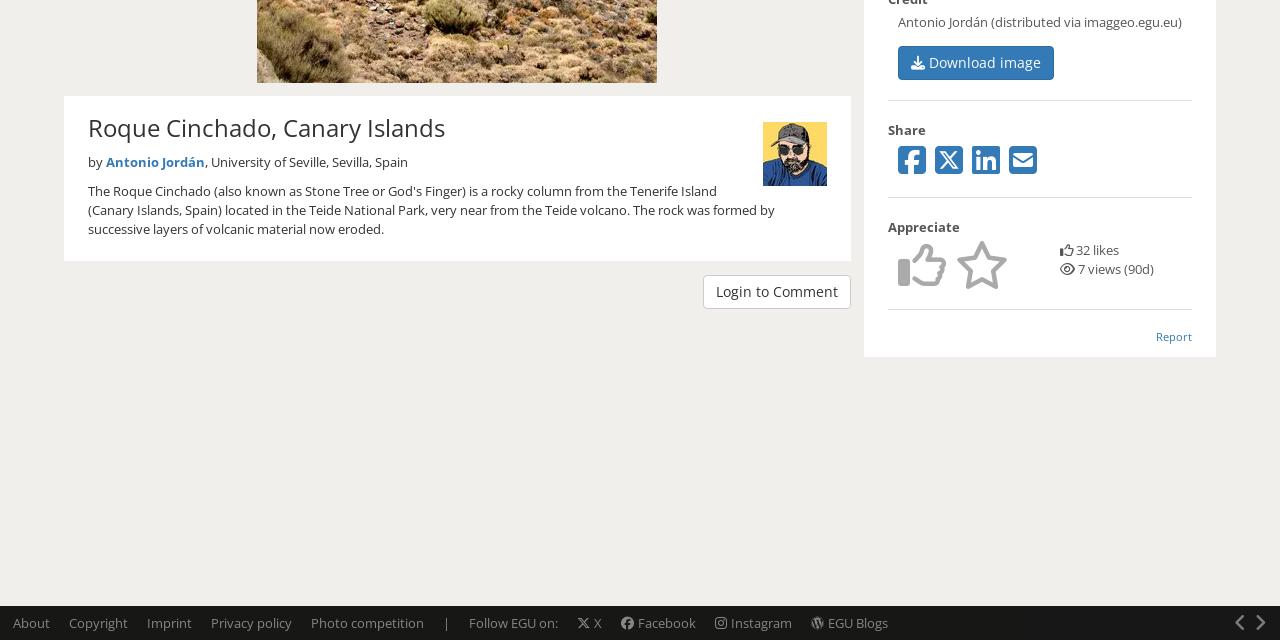Predict the bounding box of the UI element based on the description: "parent_node: Roque Cinchado, Canary Islands". The coordinates should be four float numbers between 0 and 1, formatted as [left, top, right, bottom].

[0.961, 0.944, 0.977, 1.0]